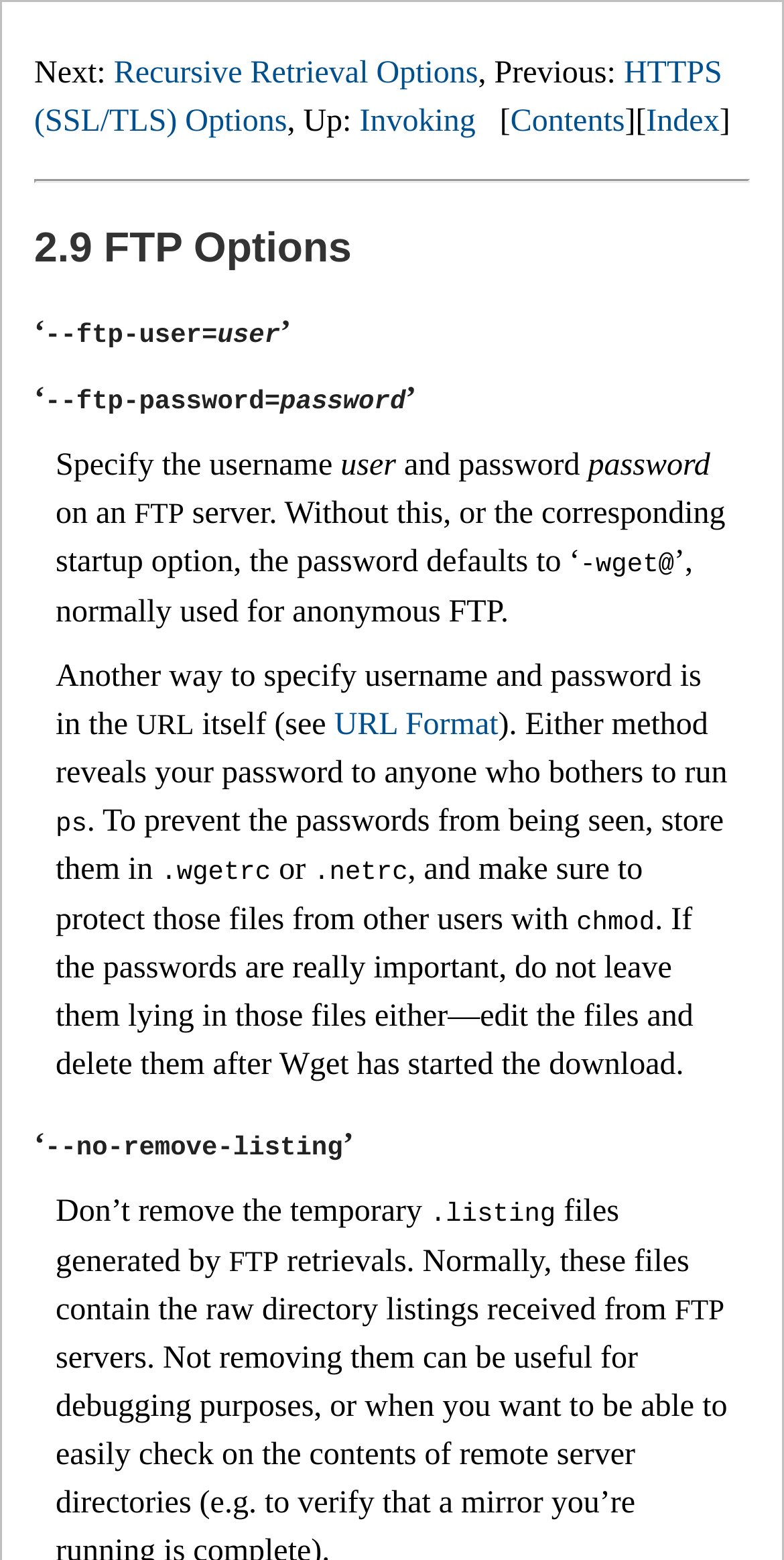Please give a one-word or short phrase response to the following question: 
How can you specify username and password in the URL?

See URL Format